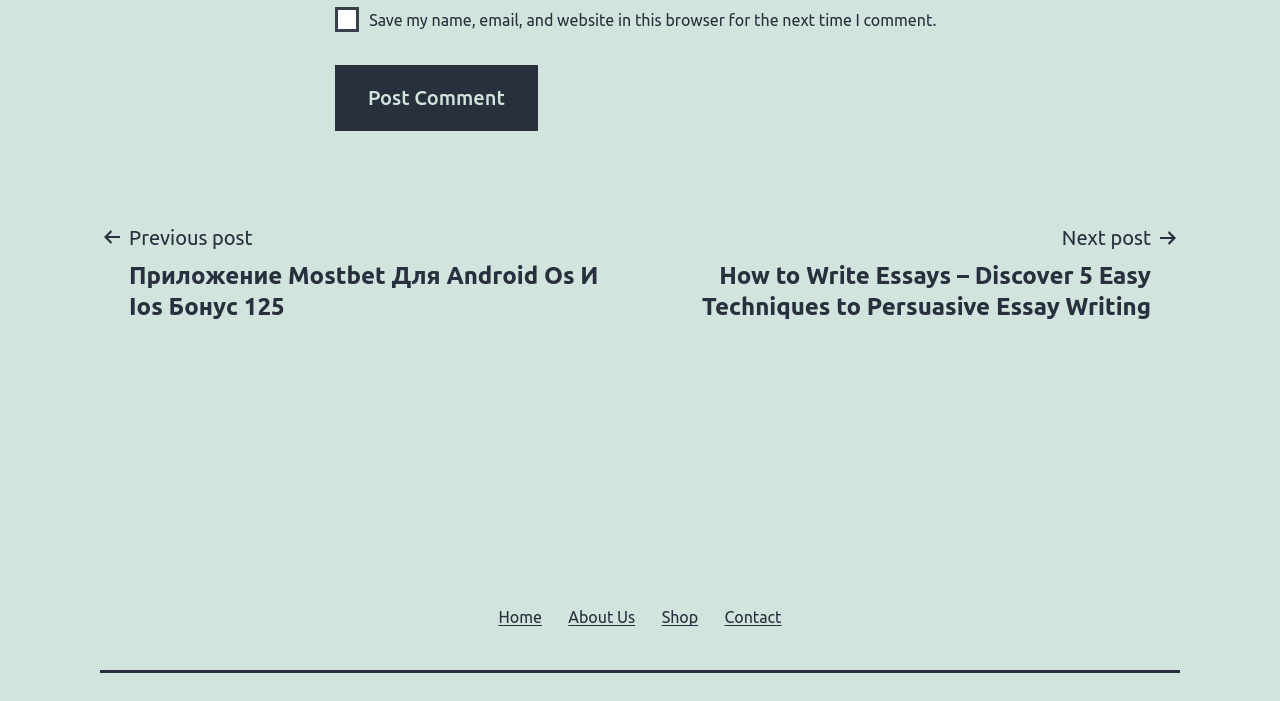How many navigation menus are present on the page?
Analyze the screenshot and provide a detailed answer to the question.

There are two navigation menus on the page, one labeled 'Posts' and the other labeled 'Secondary menu'. The 'Posts' menu has links to previous and next posts, while the 'Secondary menu' has links to 'Home', 'About Us', 'Shop', and 'Contact'.